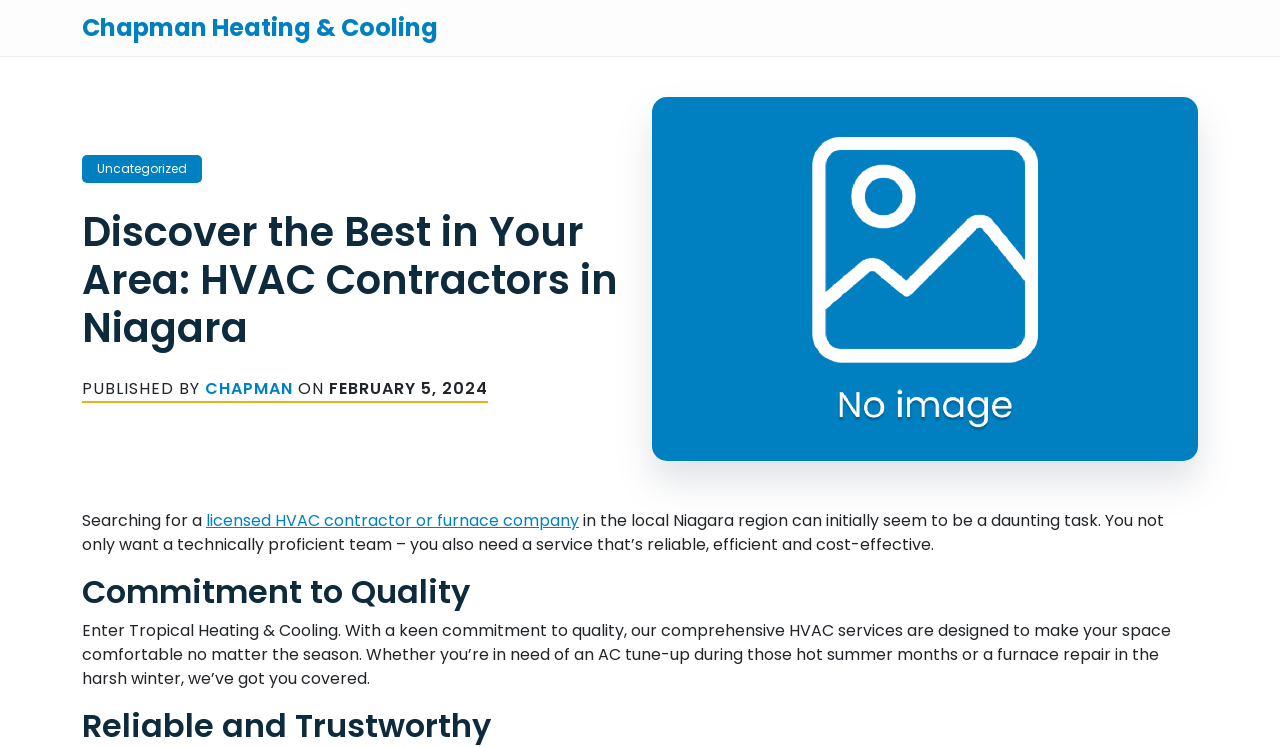Please determine the heading text of this webpage.

Discover the Best in Your Area: HVAC Contractors in Niagara